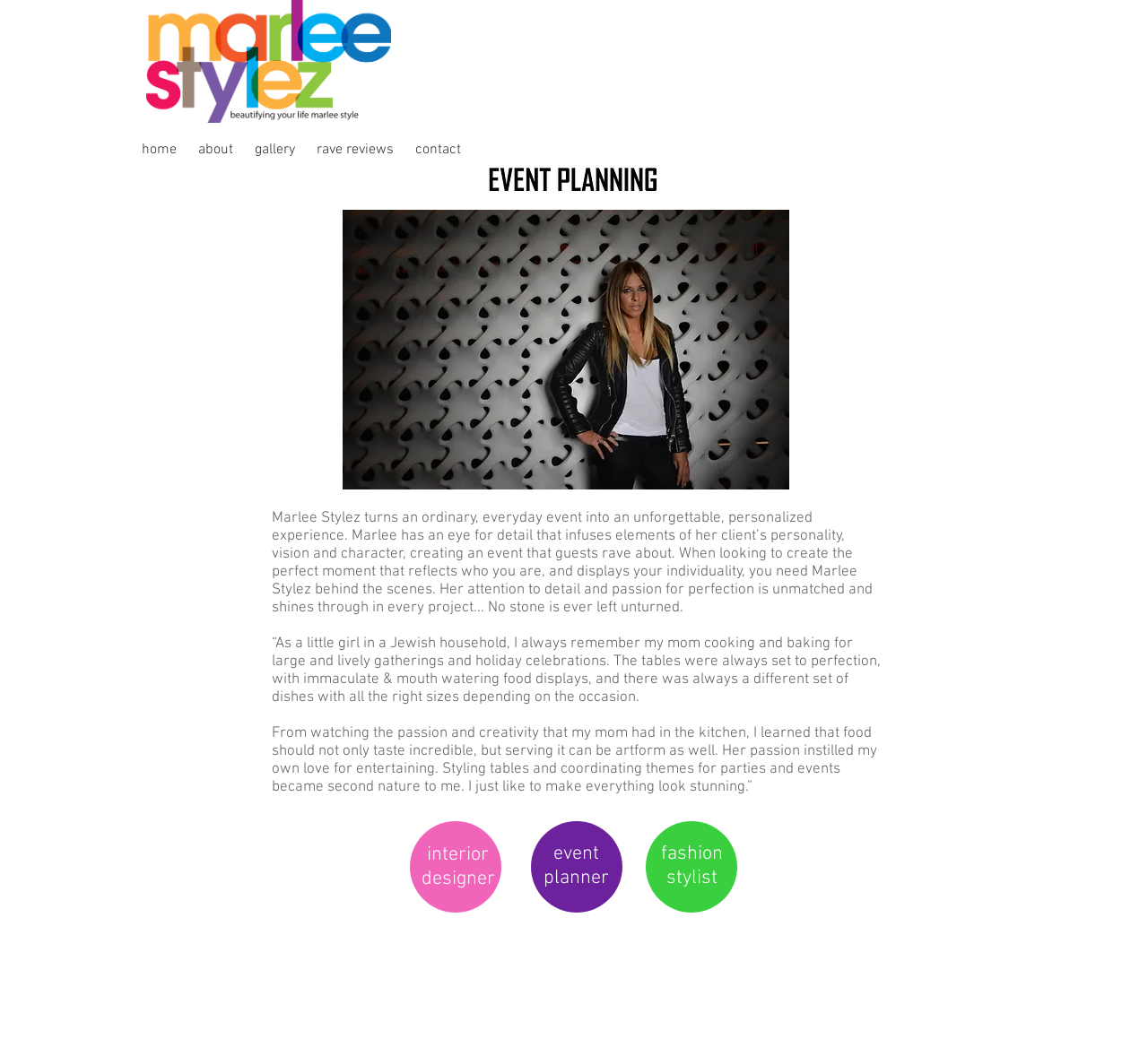Given the element description: "home", predict the bounding box coordinates of the UI element it refers to, using four float numbers between 0 and 1, i.e., [left, top, right, bottom].

[0.114, 0.118, 0.163, 0.17]